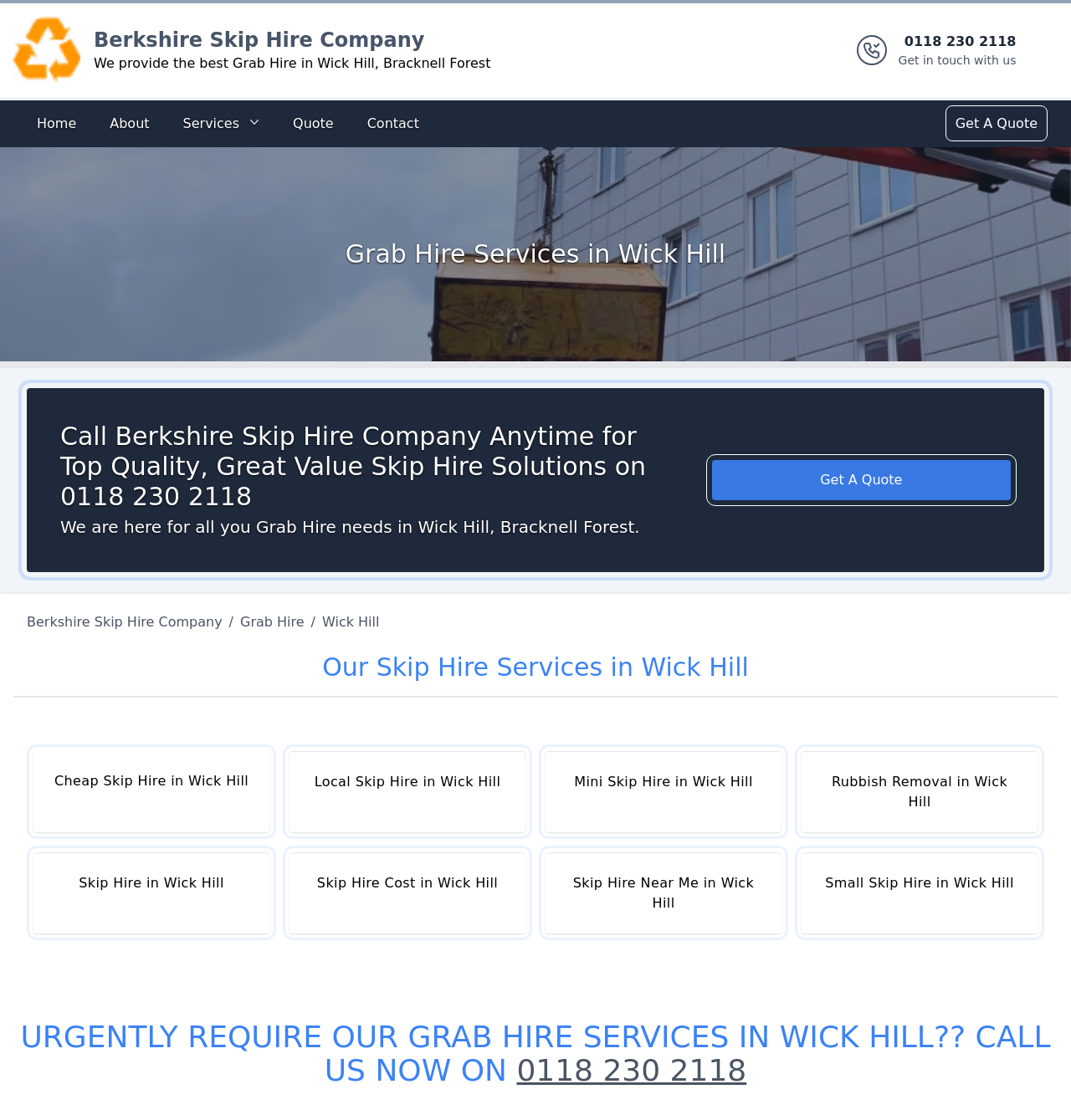Locate the bounding box coordinates of the element that should be clicked to fulfill the instruction: "Learn about grab hire services in Wick Hill".

[0.0, 0.214, 1.0, 0.24]